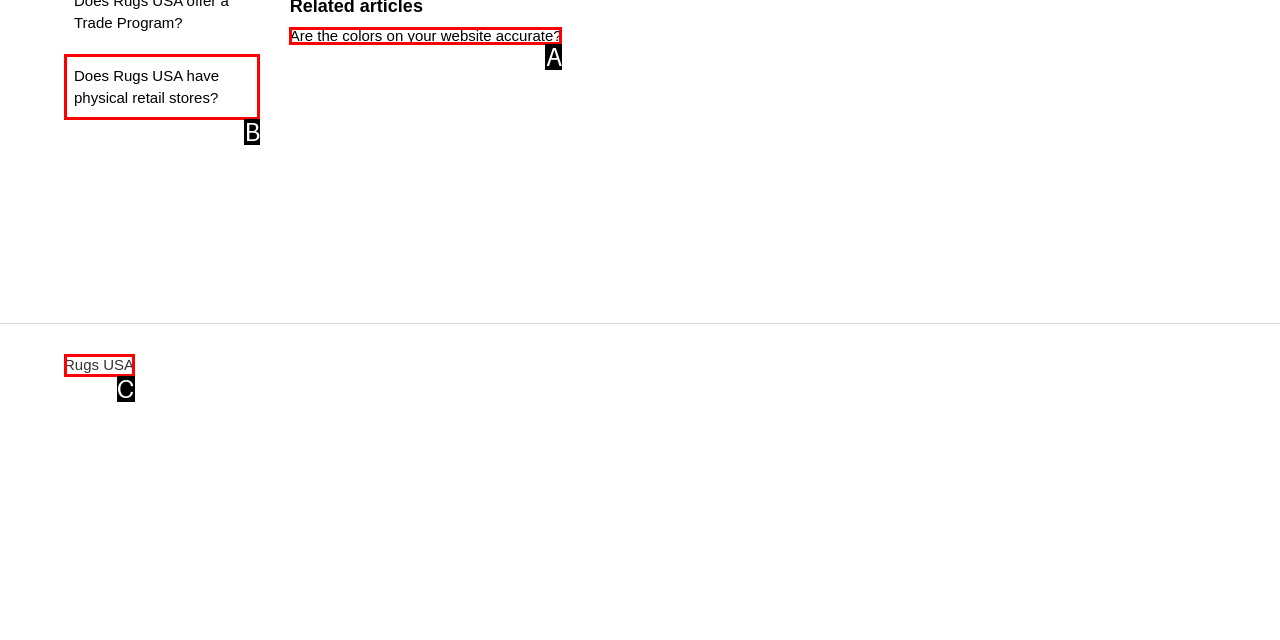Select the letter of the HTML element that best fits the description: Rugs USA
Answer with the corresponding letter from the provided choices.

C